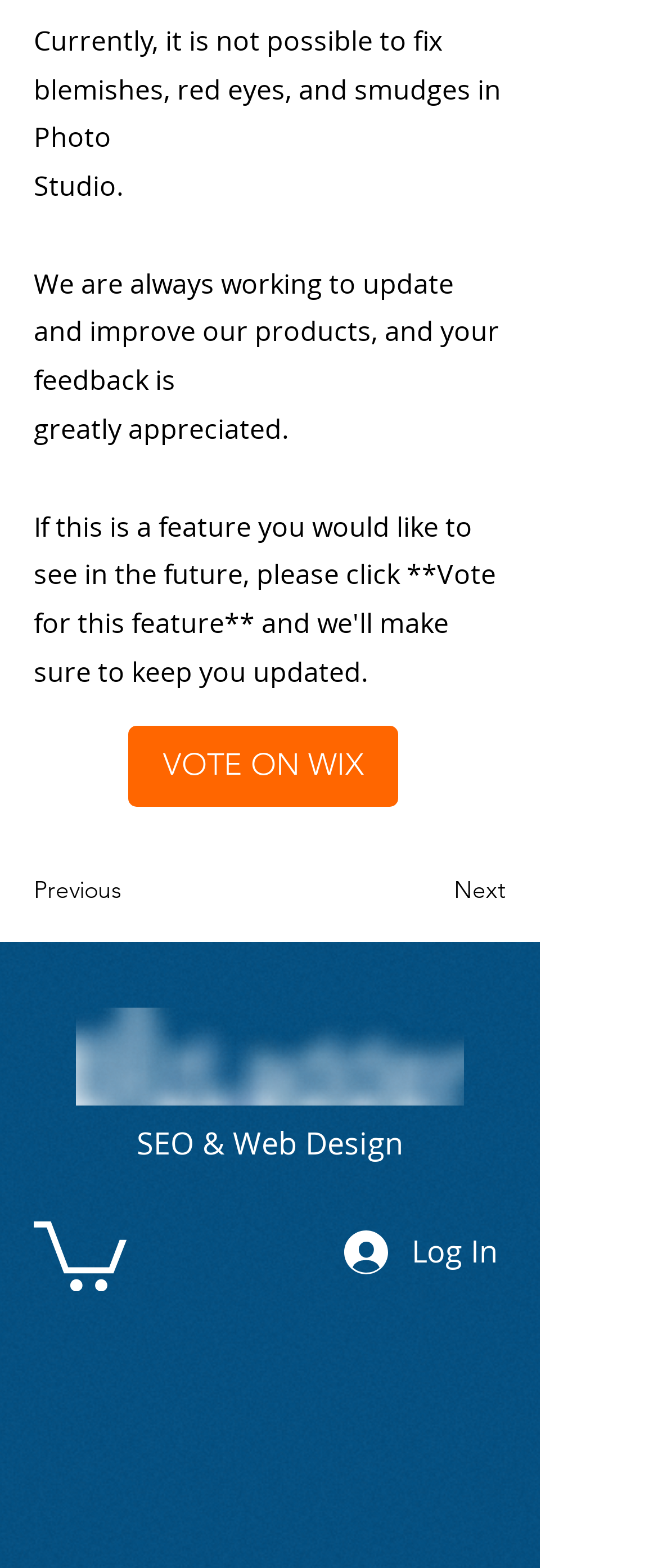Please determine the bounding box coordinates for the UI element described as: "Privacy Policy".

[0.21, 0.895, 0.467, 0.915]